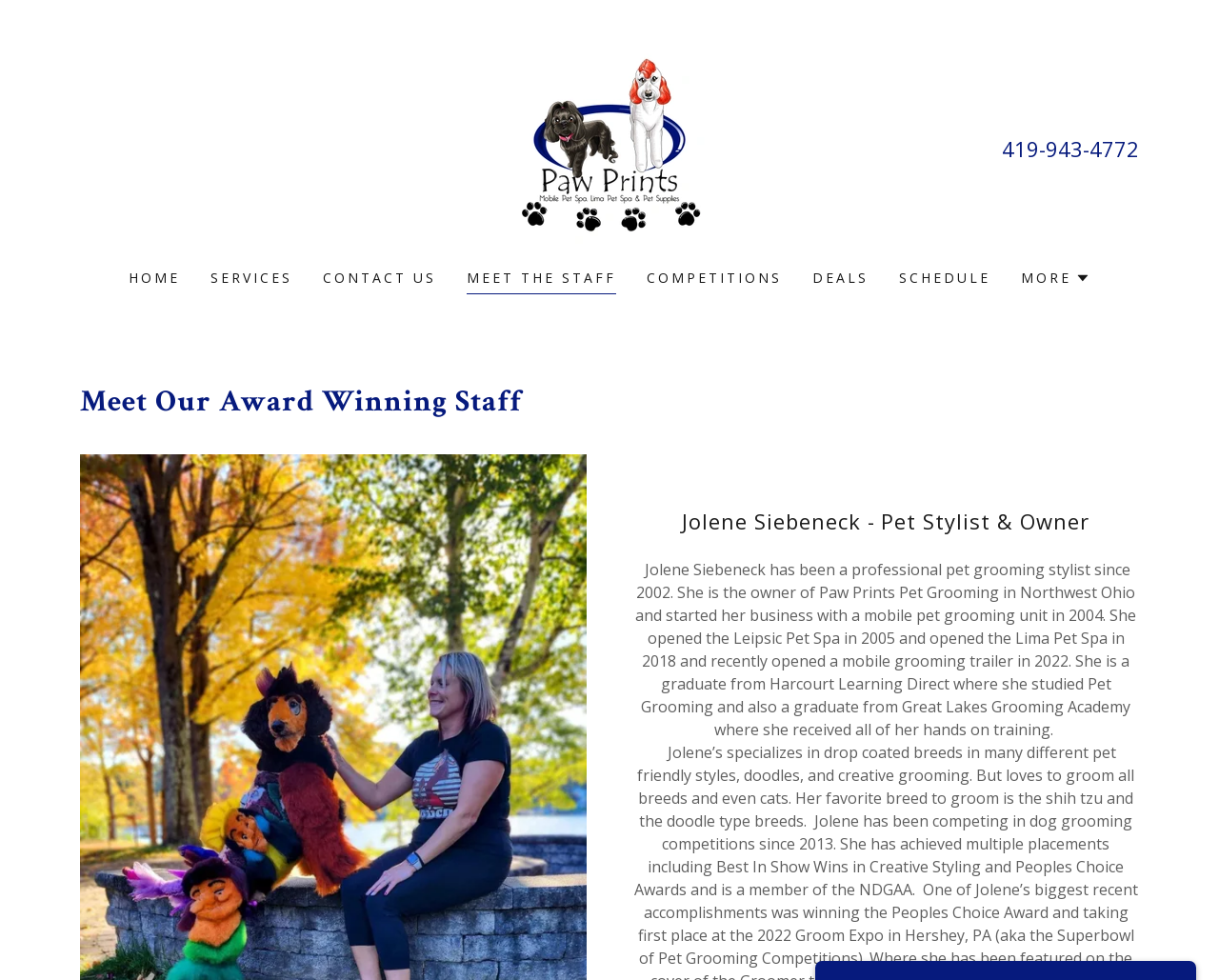Given the description "Competitions", determine the bounding box of the corresponding UI element.

[0.526, 0.266, 0.646, 0.301]